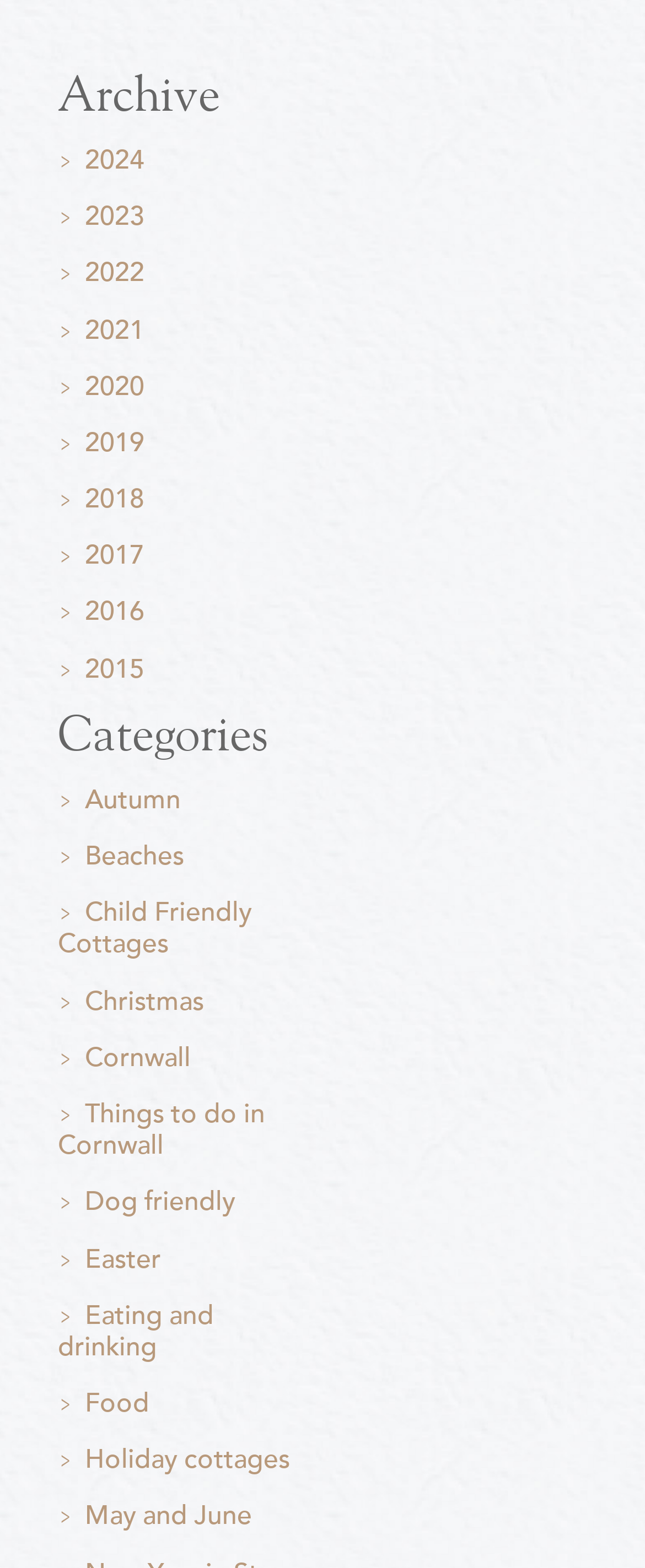Find the bounding box coordinates of the element I should click to carry out the following instruction: "View November 2023".

None